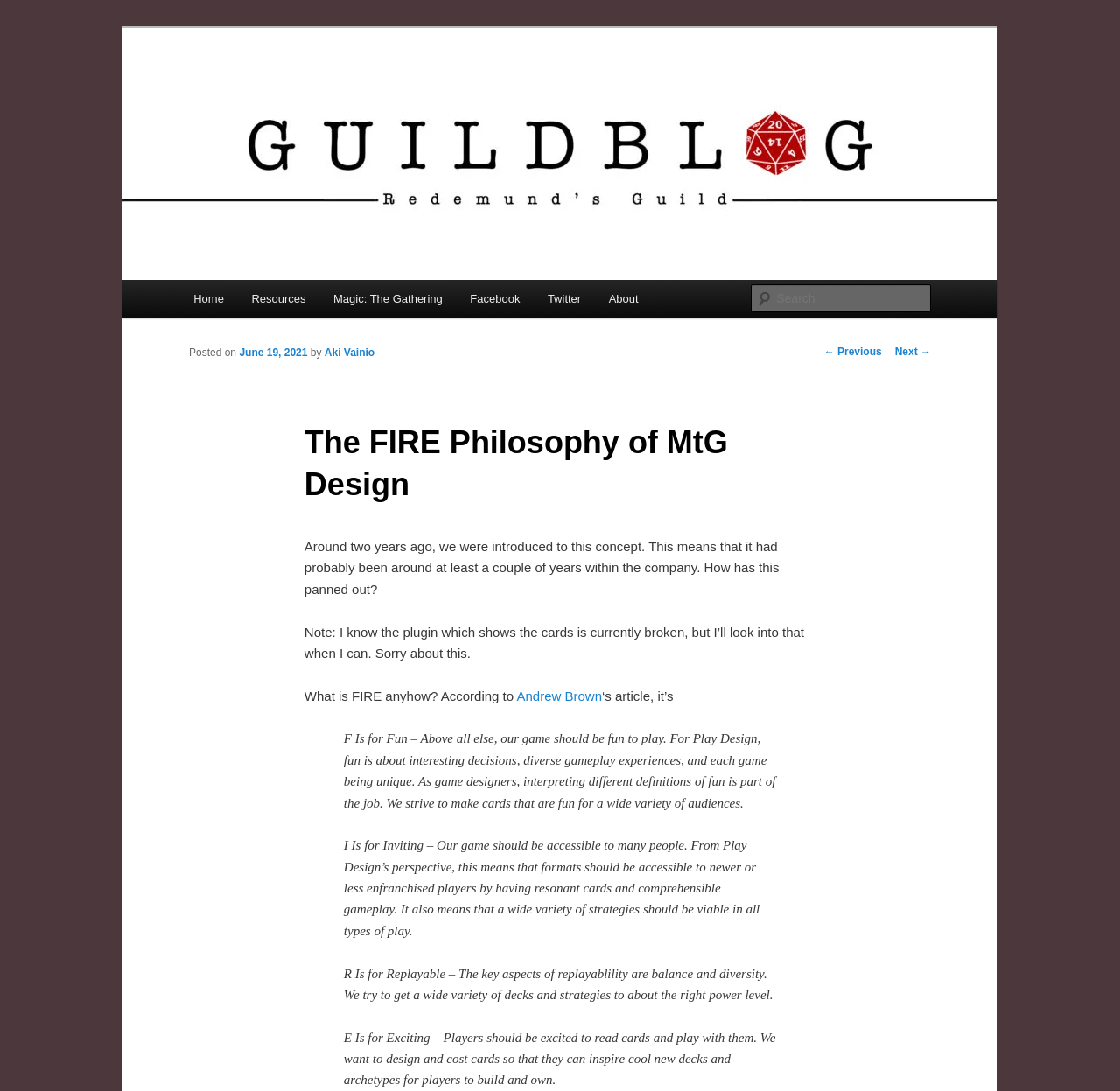Produce an elaborate caption capturing the essence of the webpage.

The webpage is a blog post titled "The FIRE Philosophy of MtG Design" on the Guild Blog. At the top, there is a link to skip to the primary content. Below that, there is a heading "Guild Blog" with a link to the blog's homepage. To the right of the heading, there is an image with the same name.

On the top-right corner, there is a search bar with a label "Search" and a textbox to input search queries. Below the search bar, there is a main menu with links to "Home", "Resources", "Magic: The Gathering", "Facebook", "Twitter", and "About".

The main content of the blog post is divided into sections. At the top, there is a heading "The FIRE Philosophy of MtG Design" followed by a paragraph of text that discusses the concept of FIRE in the context of Magic: The Gathering design. Below that, there is a note from the author apologizing for a broken plugin that displays cards.

The next section discusses the meaning of FIRE, citing an article by Andrew Brown. This section includes a blockquote with four paragraphs that explain the principles of FIRE: Fun, Inviting, Replayable, and Exciting. Each principle is described in detail, highlighting the importance of fun gameplay experiences, accessibility, balance, and excitement in card design.

At the bottom of the page, there are links to navigate to previous and next posts.